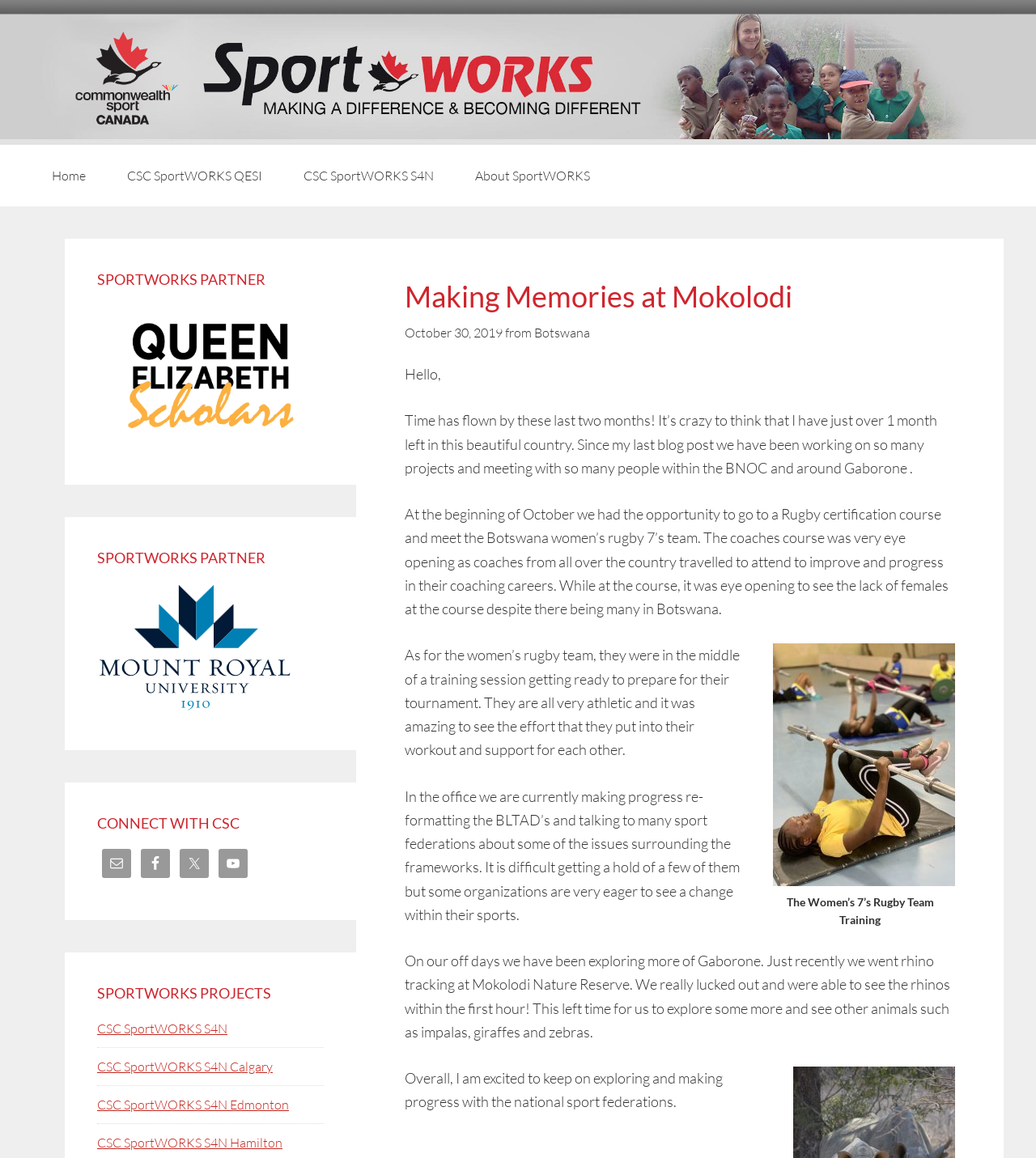Please specify the bounding box coordinates of the region to click in order to perform the following instruction: "Read a post about Capricorn New Moon".

None